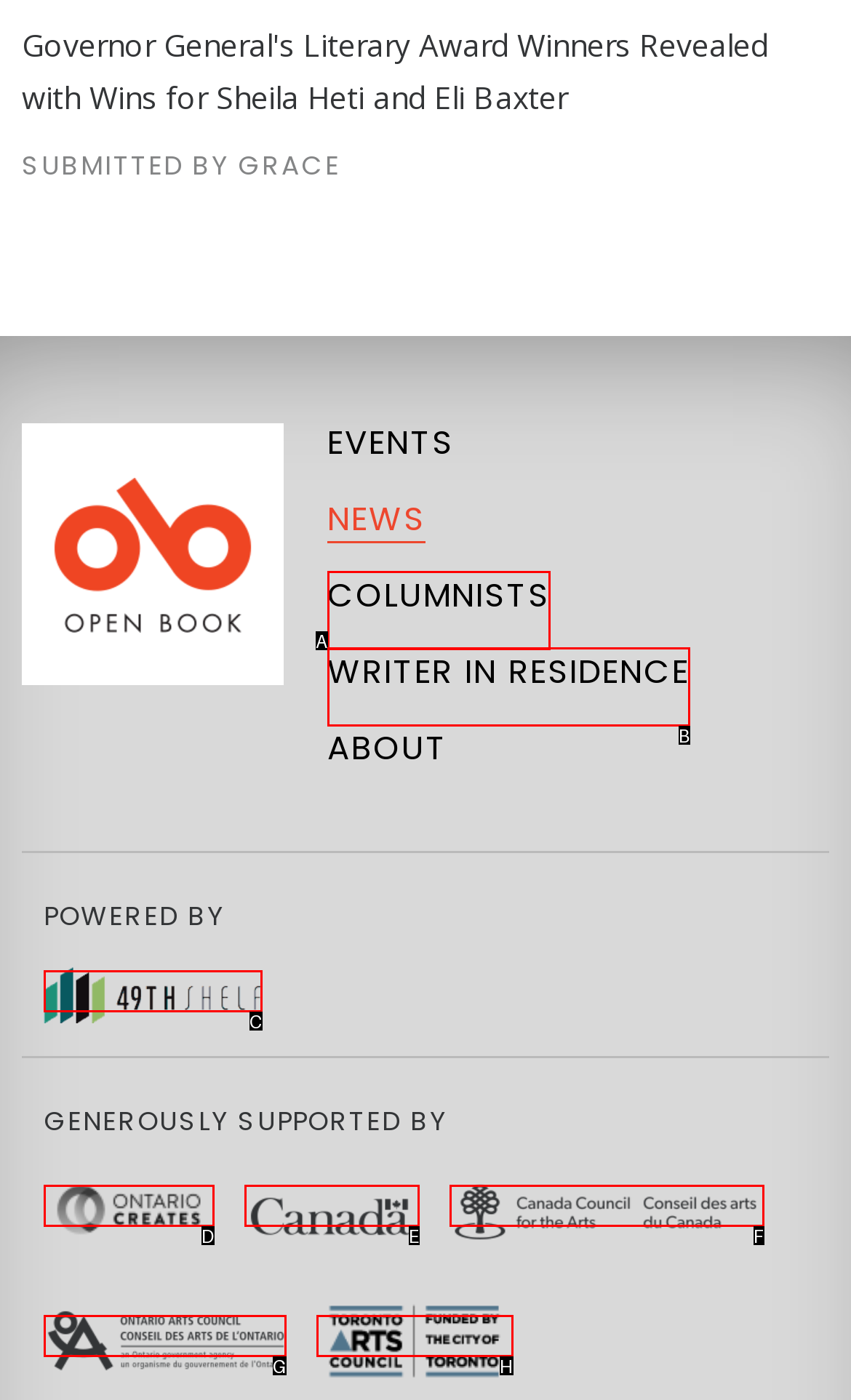Refer to the element description: alt="Canada Council for the Arts" and identify the matching HTML element. State your answer with the appropriate letter.

F